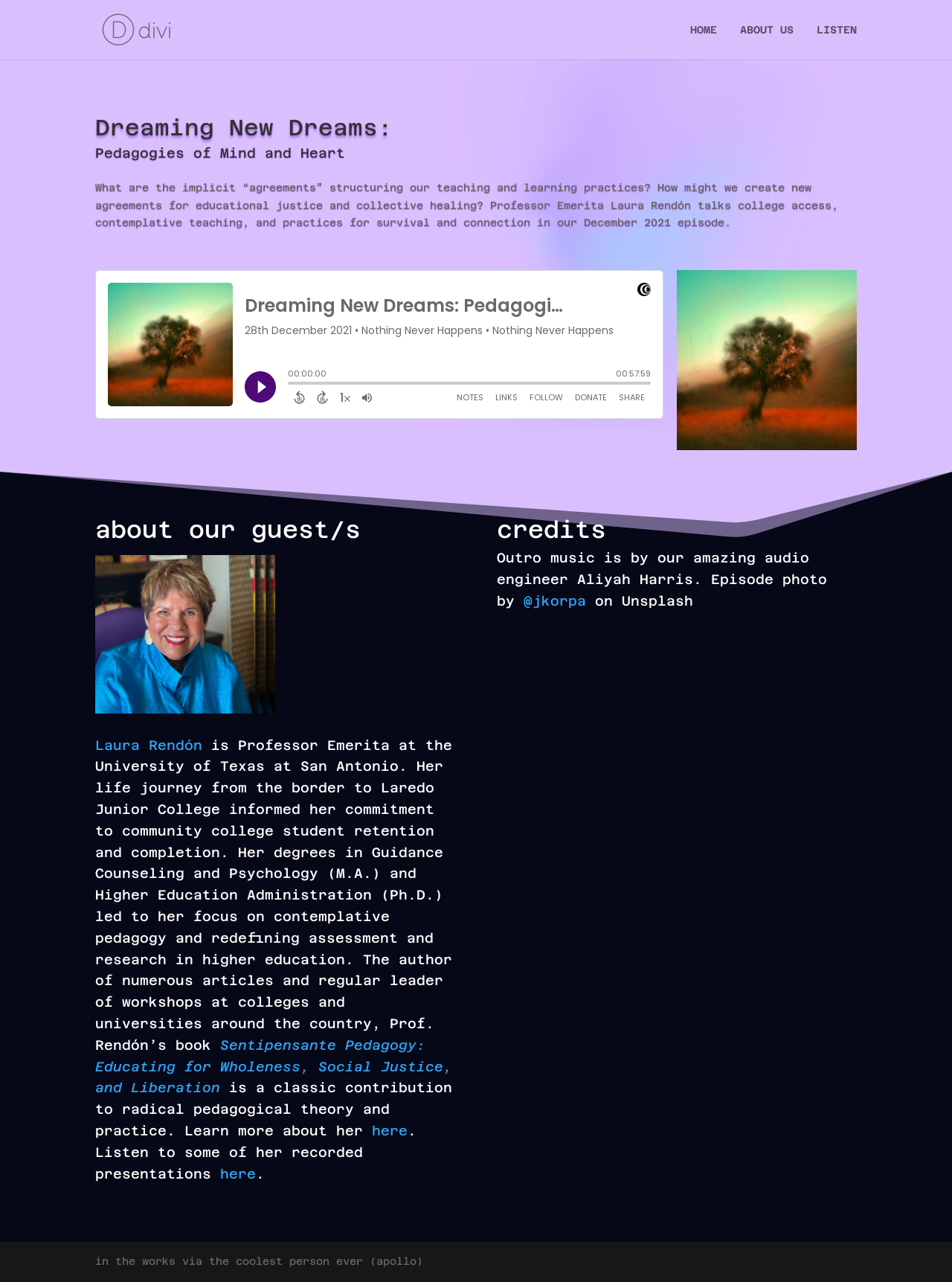Pinpoint the bounding box coordinates of the element that must be clicked to accomplish the following instruction: "Click on the 'HOME' link". The coordinates should be in the format of four float numbers between 0 and 1, i.e., [left, top, right, bottom].

[0.725, 0.019, 0.753, 0.046]